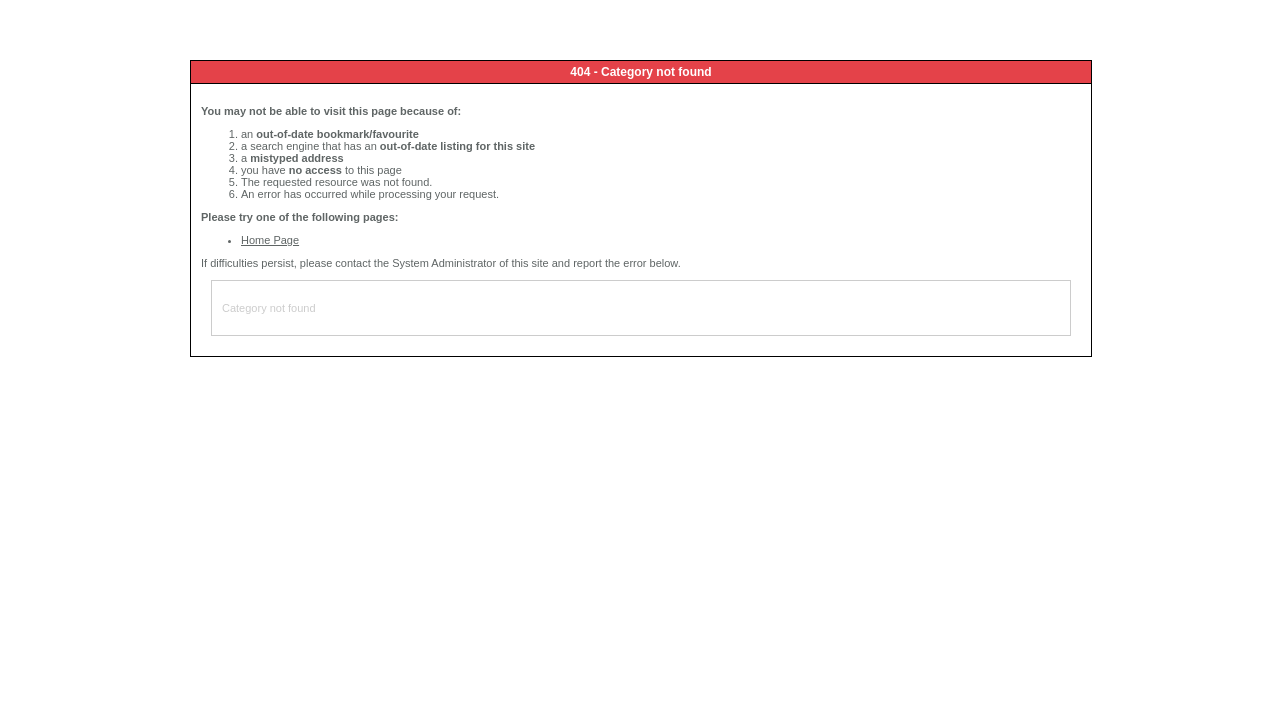What should I do if difficulties persist?
Using the image, give a concise answer in the form of a single word or short phrase.

Contact System Administrator